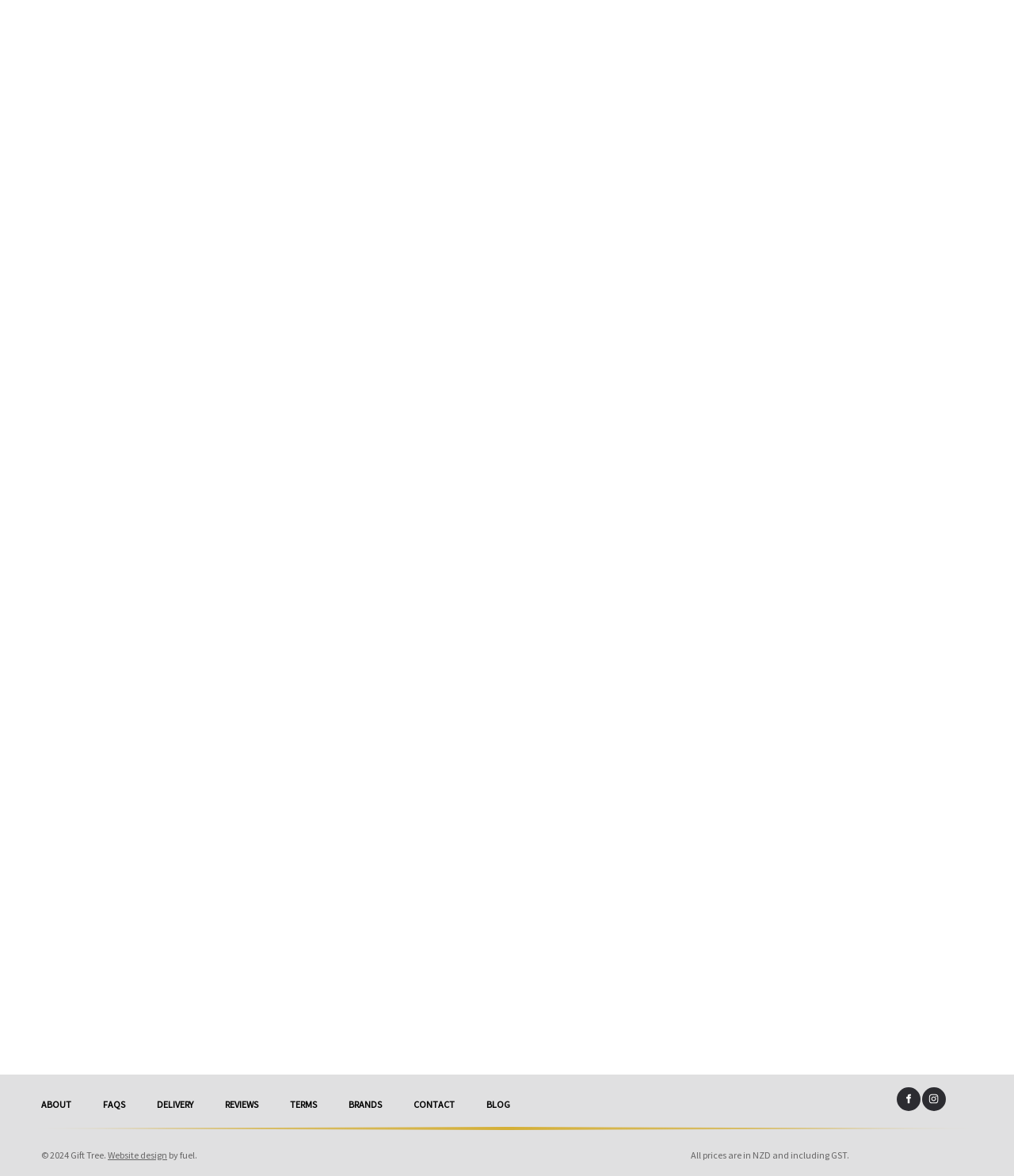How many social media links are at the bottom of the page?
From the image, respond with a single word or phrase.

2